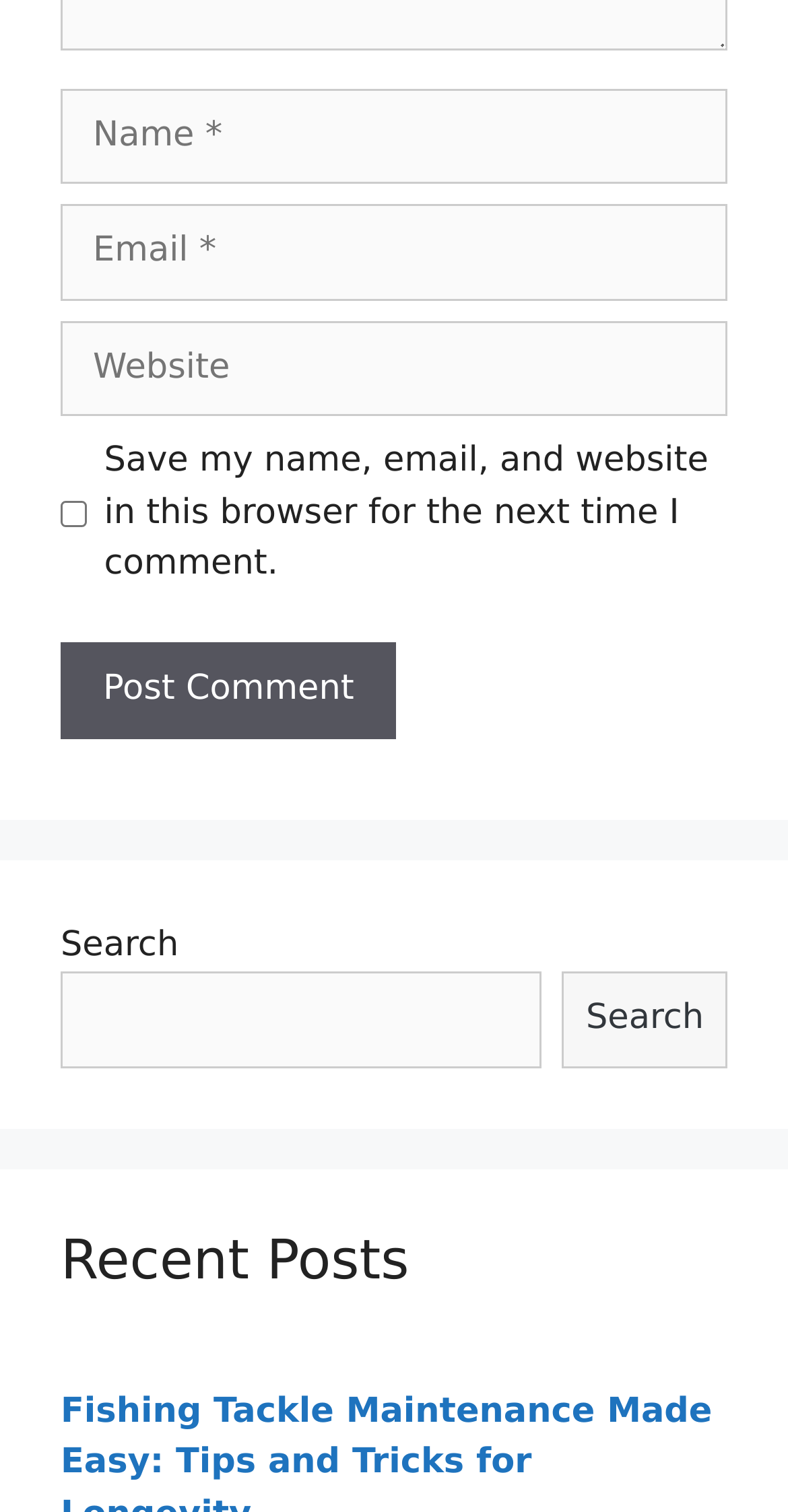Please answer the following question using a single word or phrase: 
What is the function of the button at the bottom?

Post Comment